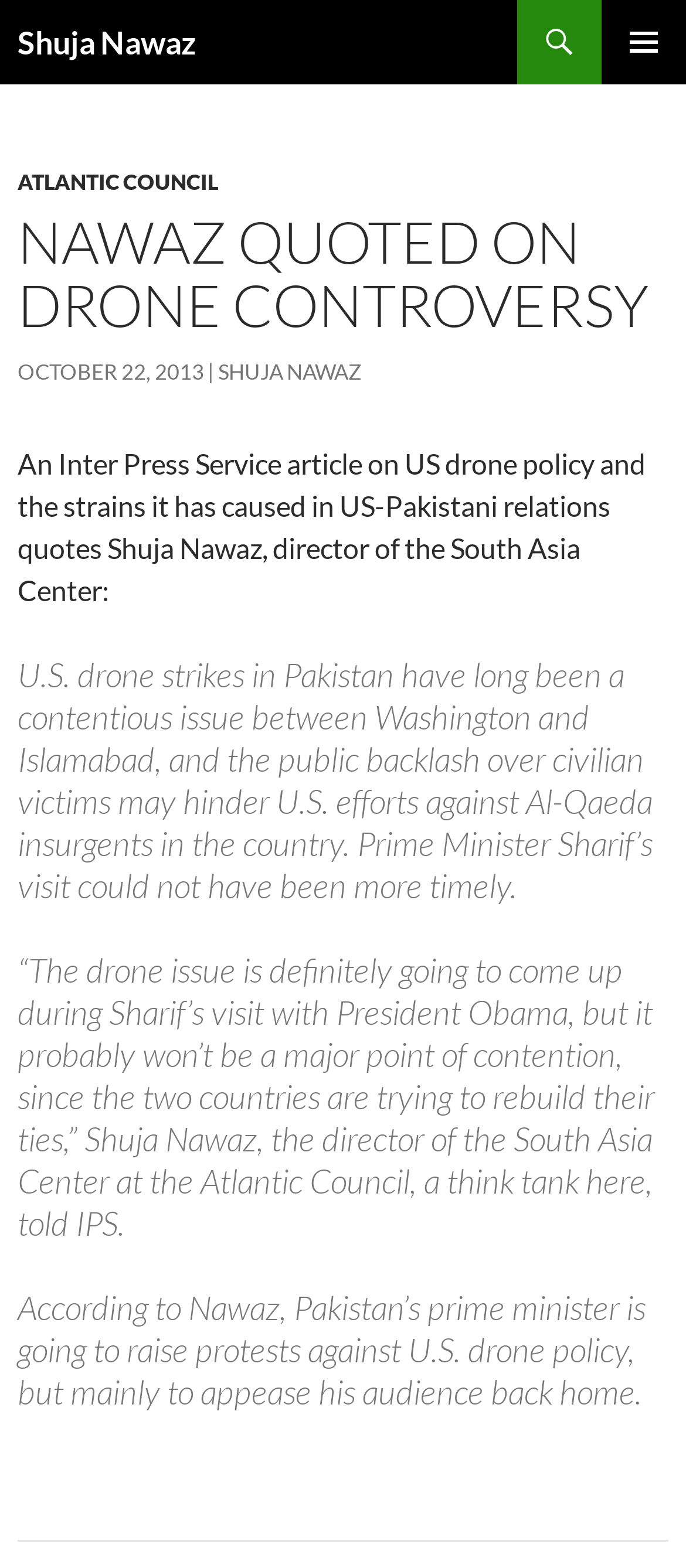Bounding box coordinates must be specified in the format (top-left x, top-left y, bottom-right x, bottom-right y). All values should be floating point numbers between 0 and 1. What are the bounding box coordinates of the UI element described as: Primary Menu

[0.877, 0.0, 1.0, 0.054]